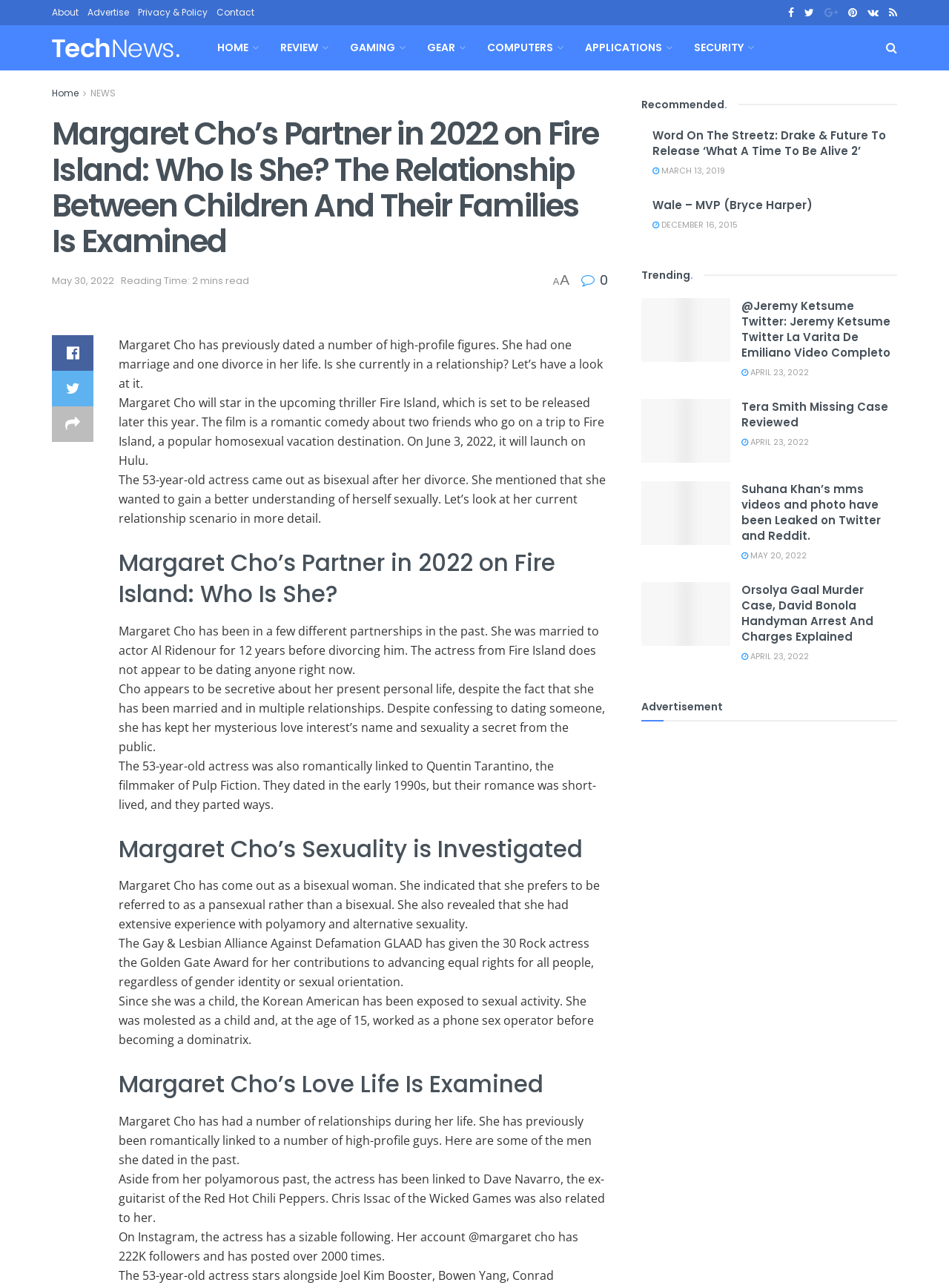Show the bounding box coordinates of the element that should be clicked to complete the task: "View the recommended article".

[0.676, 0.072, 0.778, 0.09]